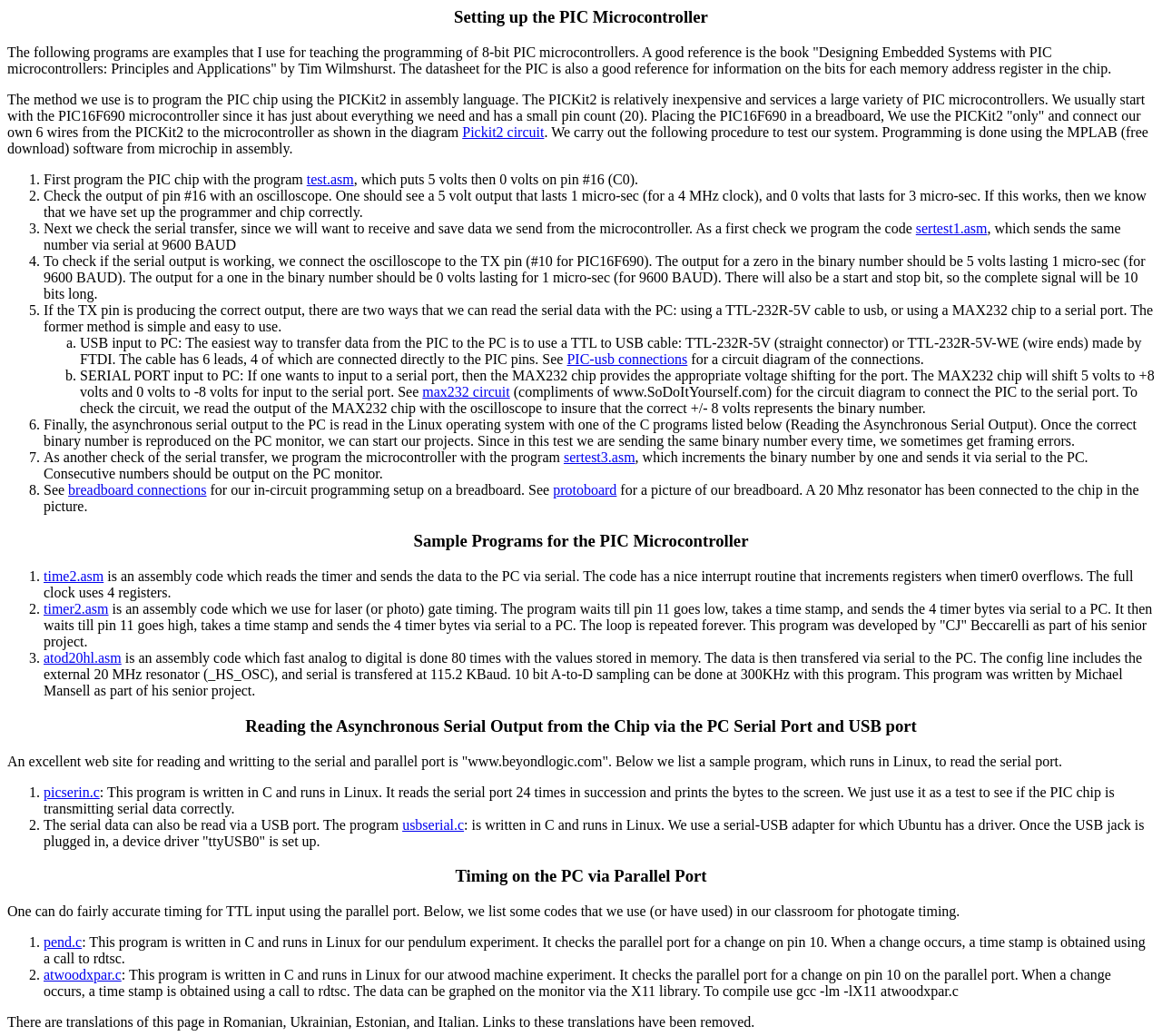Determine the bounding box coordinates for the area that needs to be clicked to fulfill this task: "Go to the next item". The coordinates must be given as four float numbers between 0 and 1, i.e., [left, top, right, bottom].

None